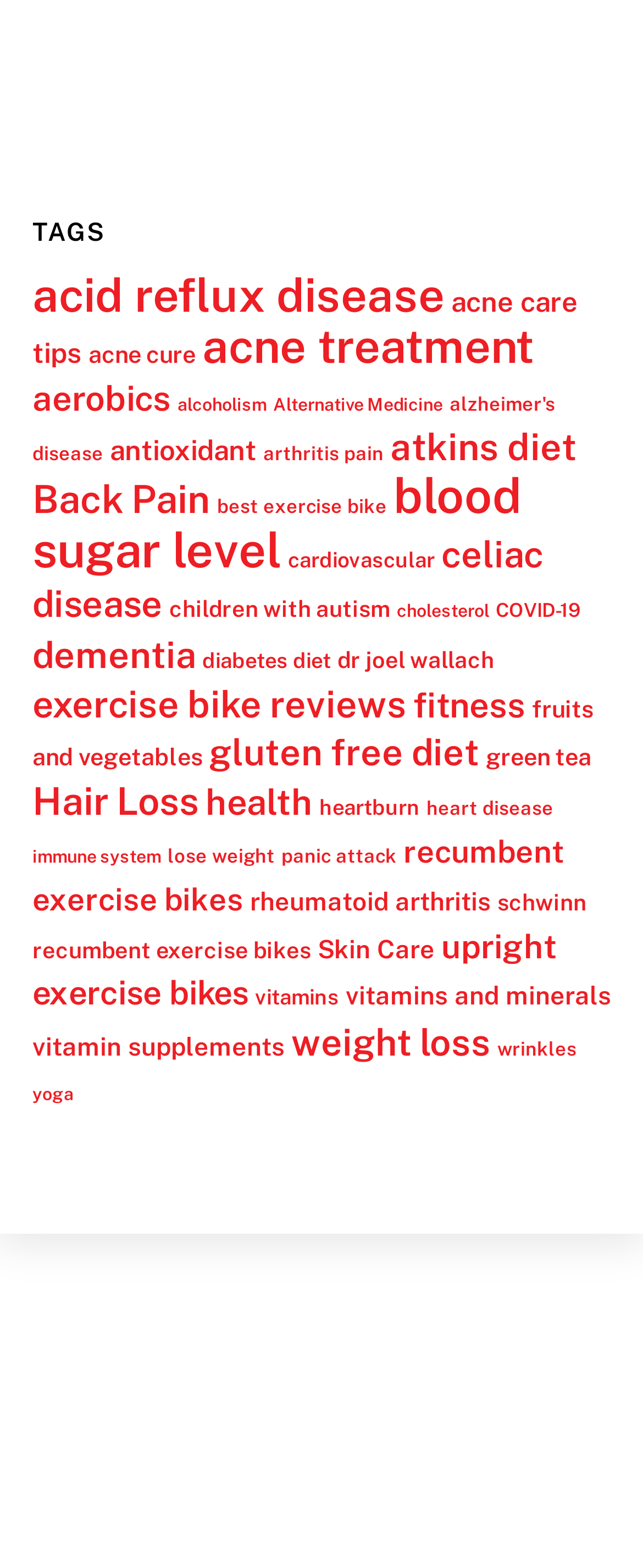How many links are related to exercise?
Answer the question in as much detail as possible.

I found five links related to exercise: 'aerobics', 'exercise bike reviews', 'fitness', 'recumbent exercise bikes', and 'upright exercise bikes'.